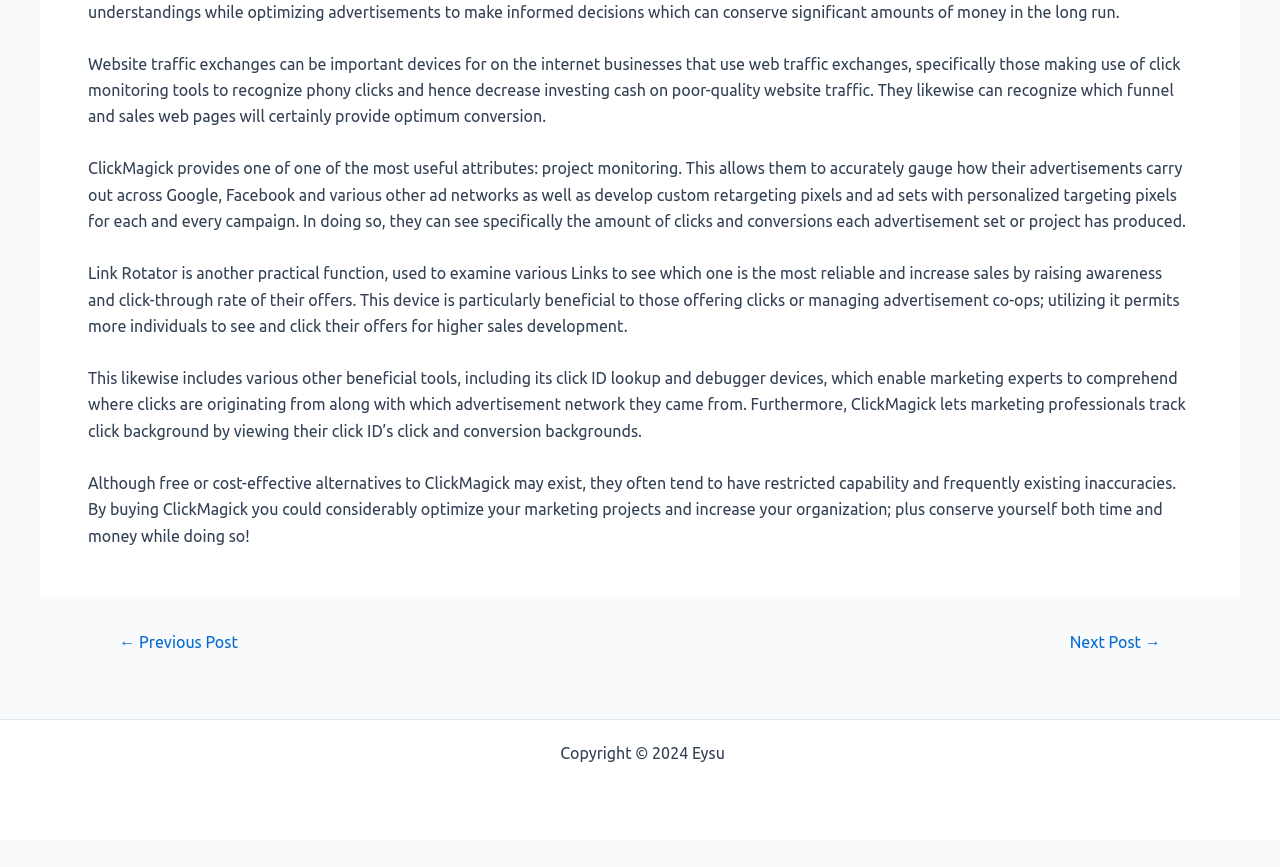What can be tracked using ClickMagick?
Answer the question with a thorough and detailed explanation.

ClickMagick allows users to track clicks and conversions, including the amount of clicks and conversions each ad set or project has produced, as well as the click history by viewing their click ID's click and conversion backgrounds.